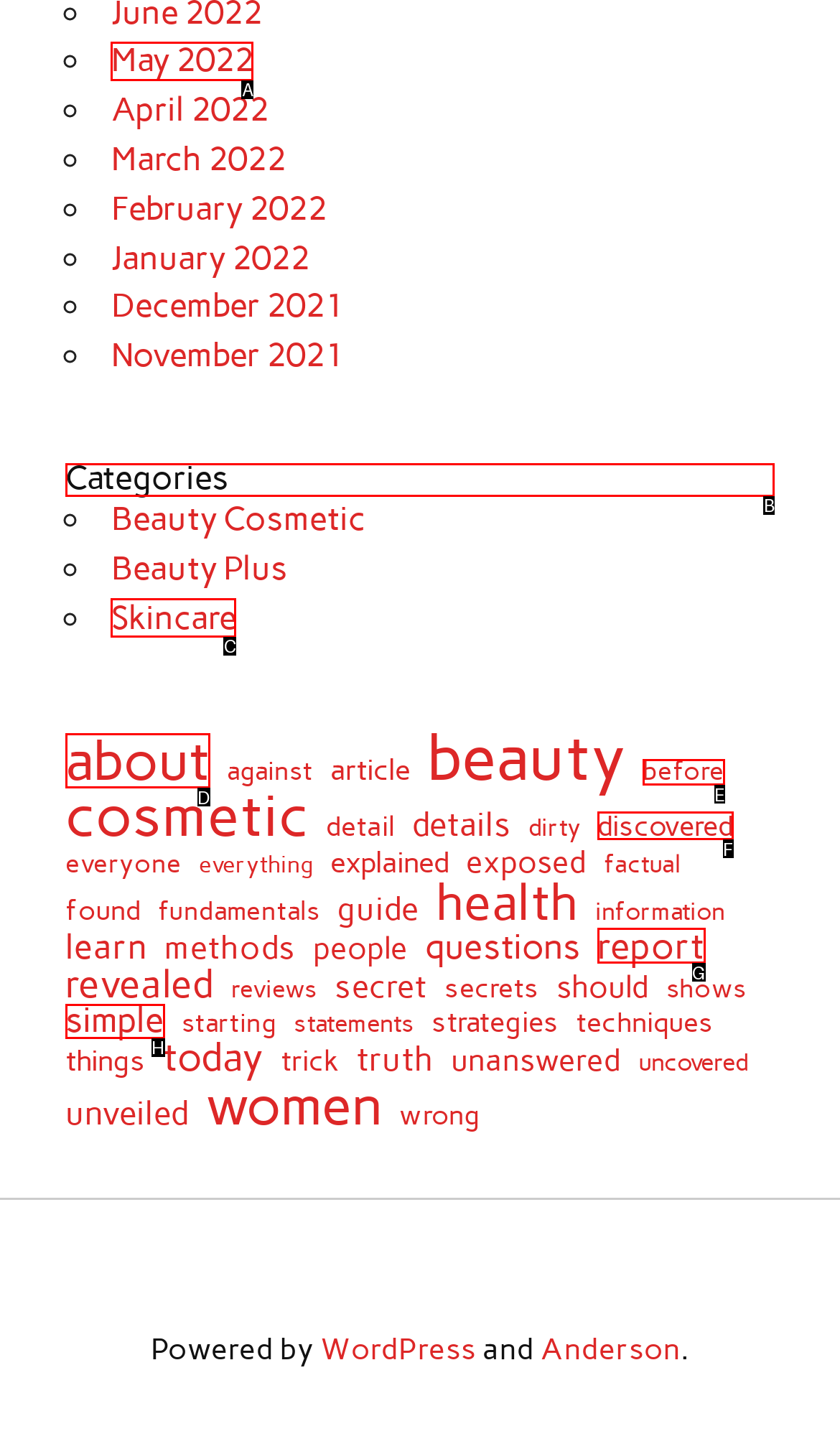Show which HTML element I need to click to perform this task: View categories Answer with the letter of the correct choice.

B